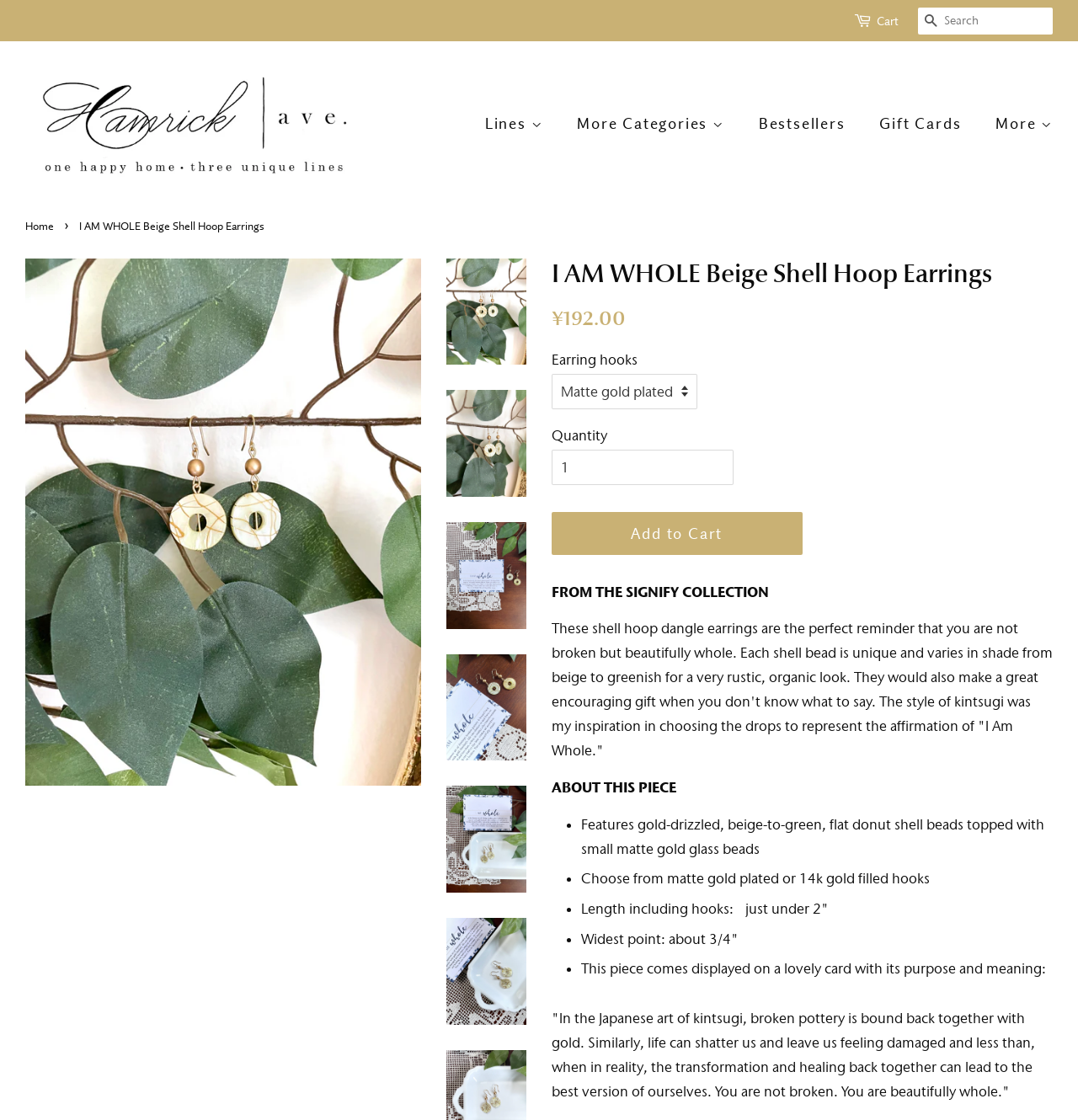Based on the element description: "About the Owner", identify the bounding box coordinates for this UI element. The coordinates must be four float numbers between 0 and 1, listed as [left, top, right, bottom].

[0.841, 0.157, 0.977, 0.187]